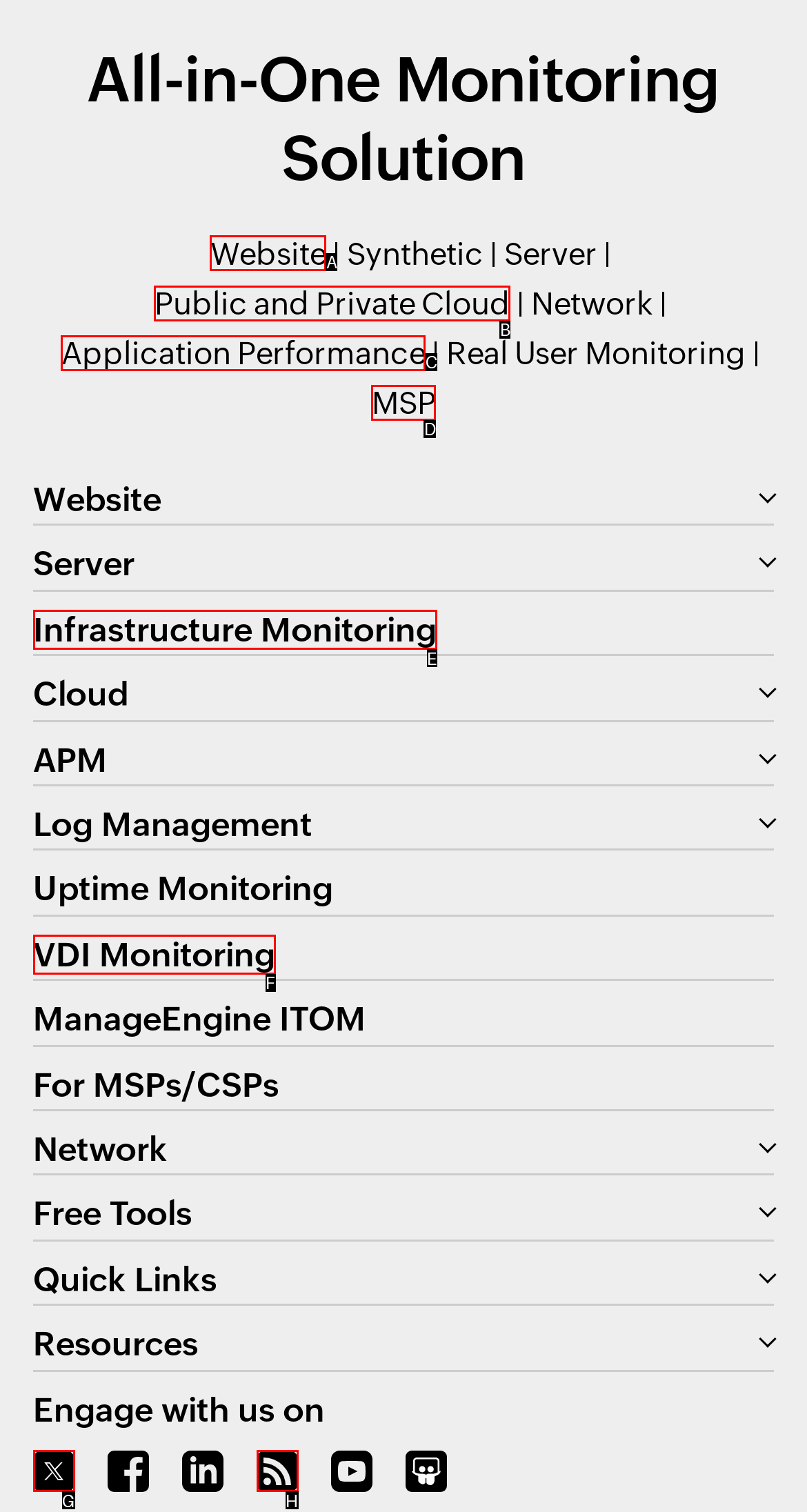Look at the highlighted elements in the screenshot and tell me which letter corresponds to the task: Search for something.

None